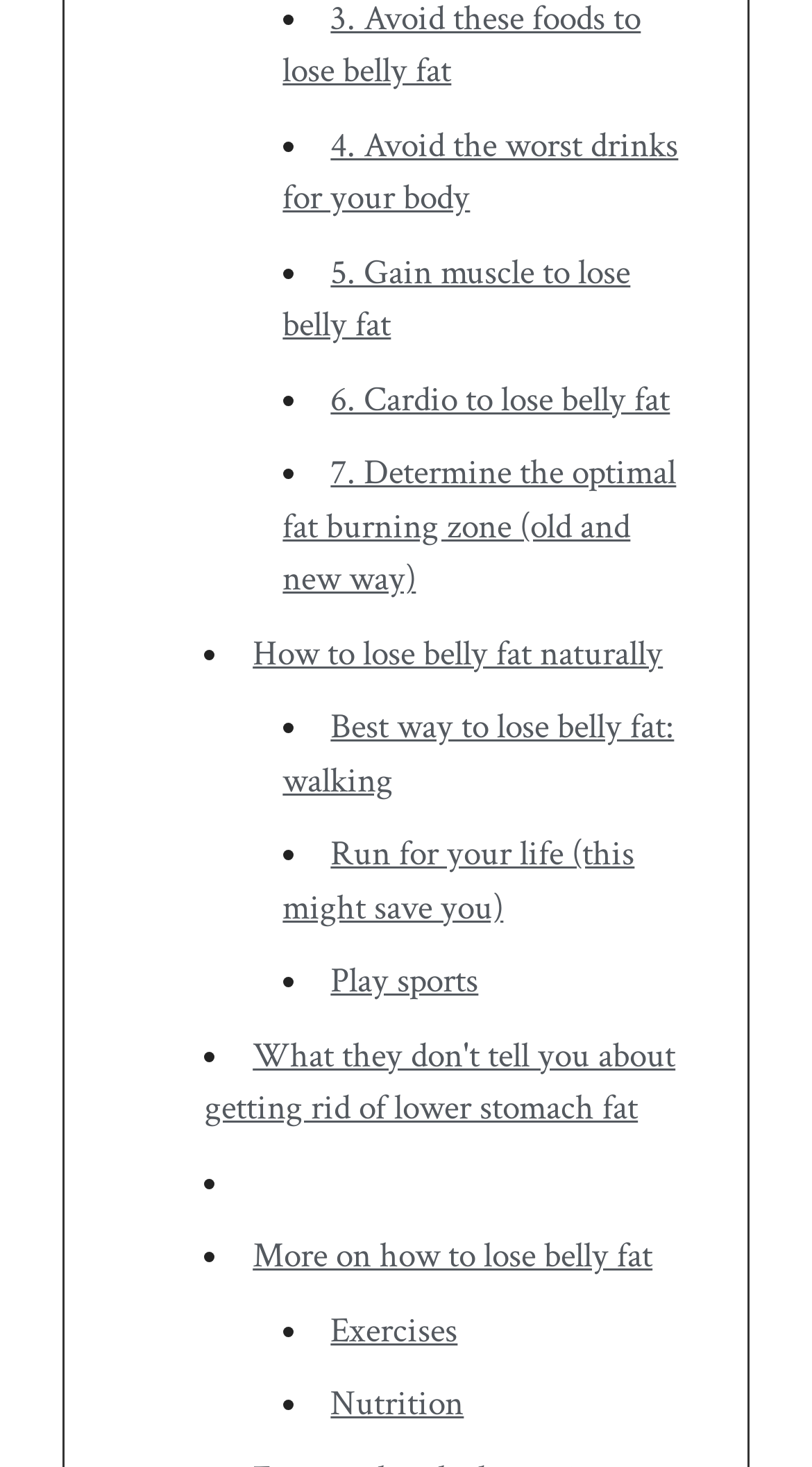Answer in one word or a short phrase: 
What is the last item on the list?

Nutrition